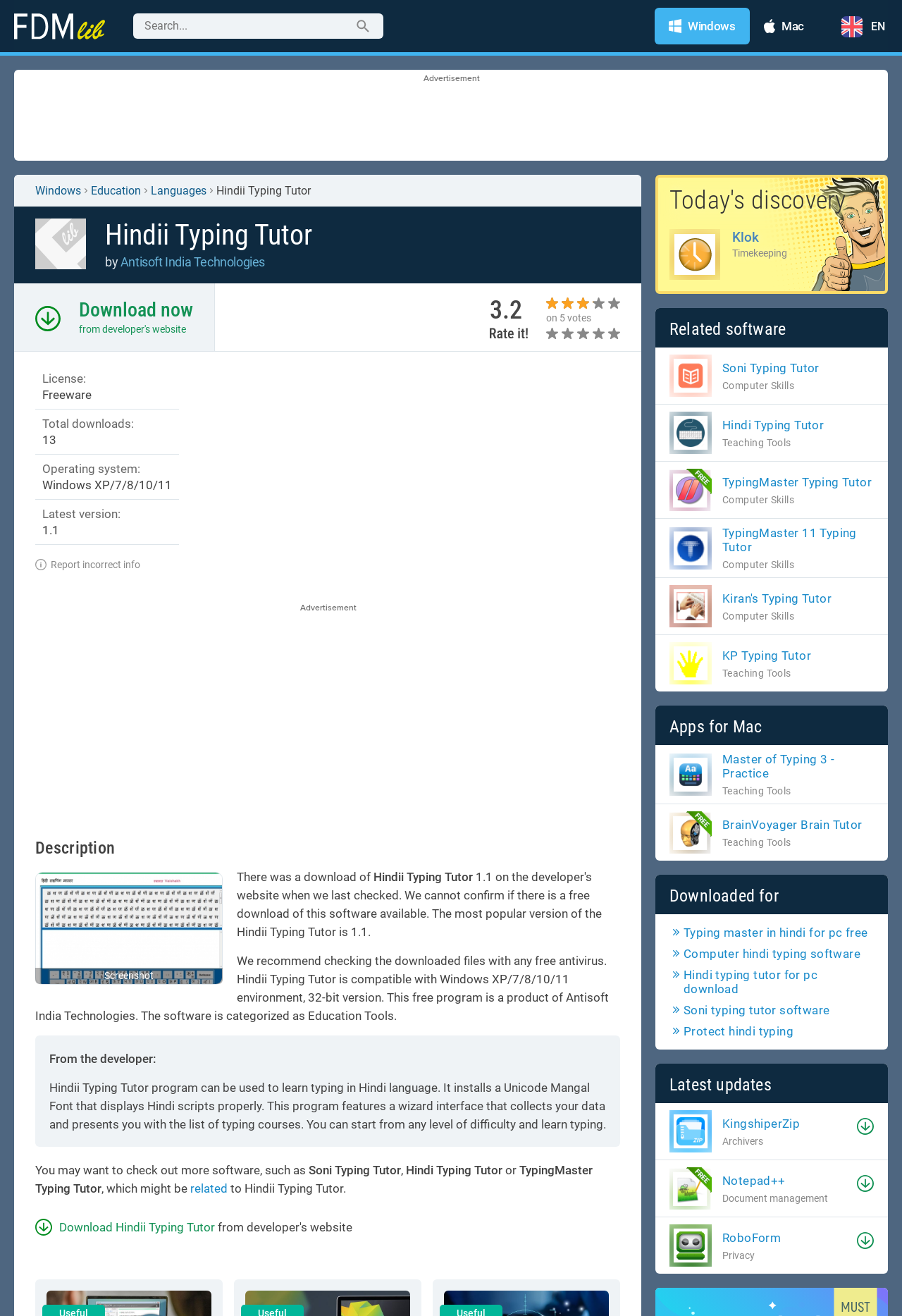What is the name of the software that can be used to learn typing in Hindi language?
Refer to the image and provide a one-word or short phrase answer.

Hindii Typing Tutor